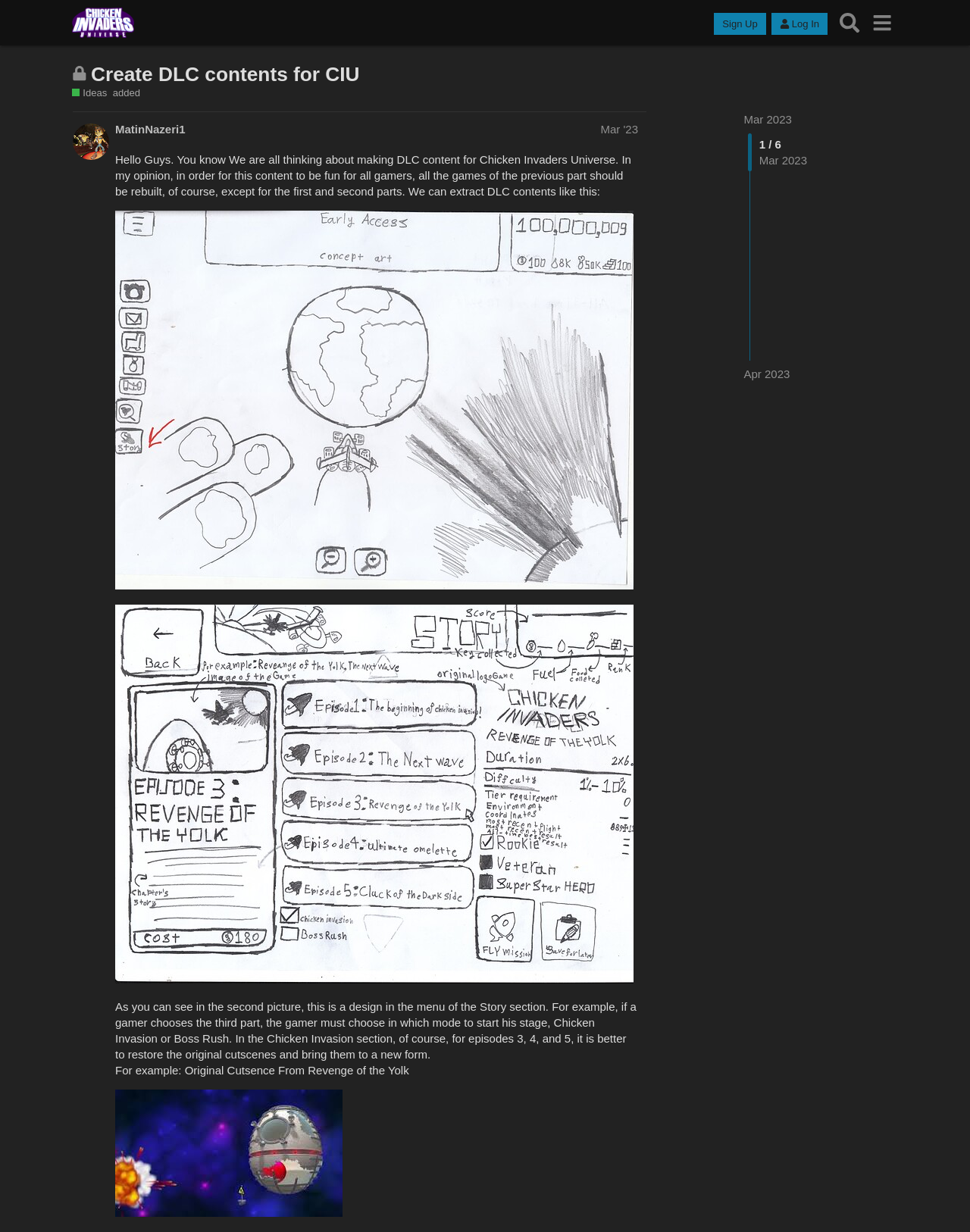Please determine the bounding box coordinates of the element to click in order to execute the following instruction: "View the post by 'MatinNazeri1'". The coordinates should be four float numbers between 0 and 1, specified as [left, top, right, bottom].

[0.119, 0.099, 0.191, 0.112]